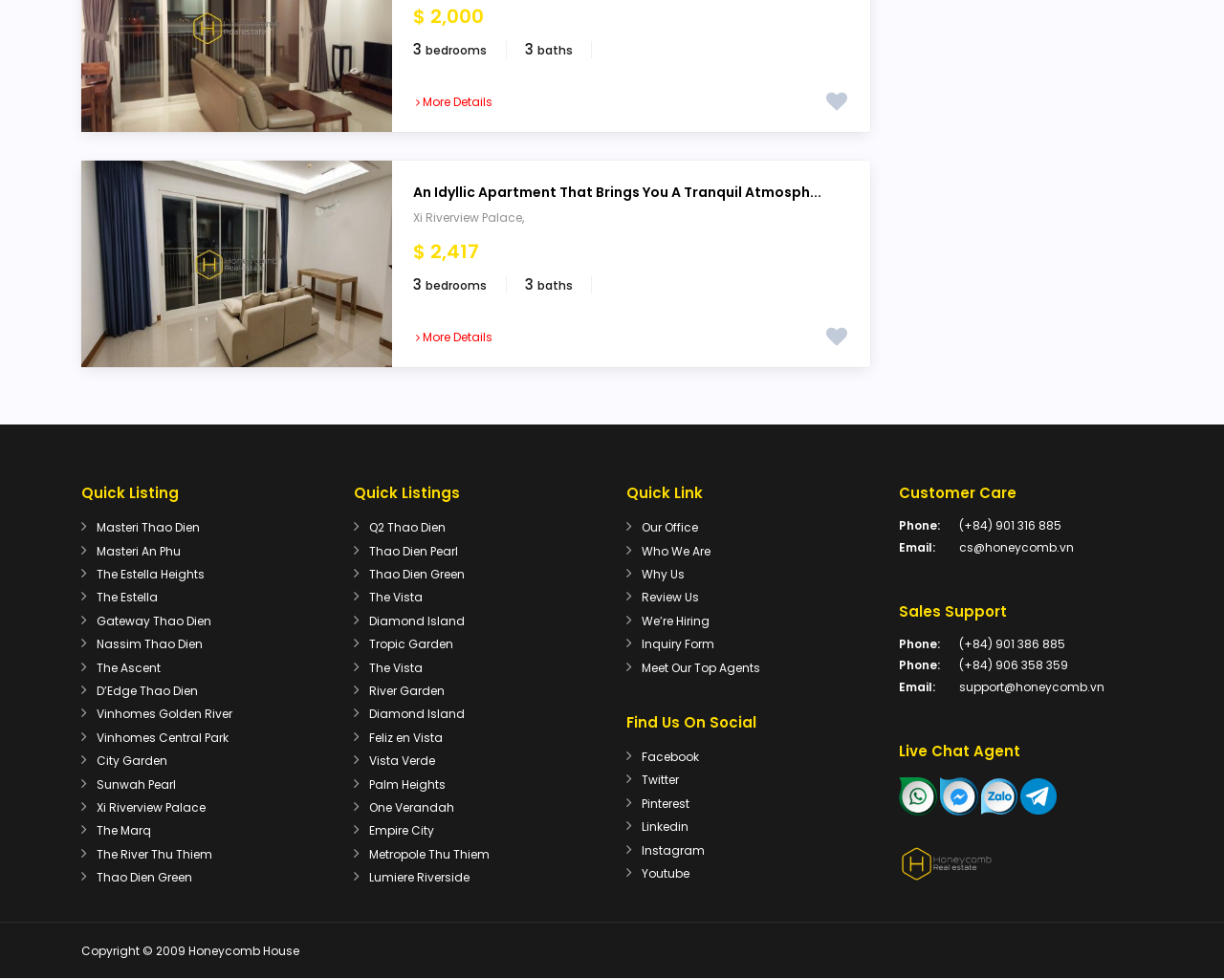Please locate the bounding box coordinates of the element that needs to be clicked to achieve the following instruction: "View apartment details". The coordinates should be four float numbers between 0 and 1, i.e., [left, top, right, bottom].

[0.343, 0.095, 0.402, 0.112]